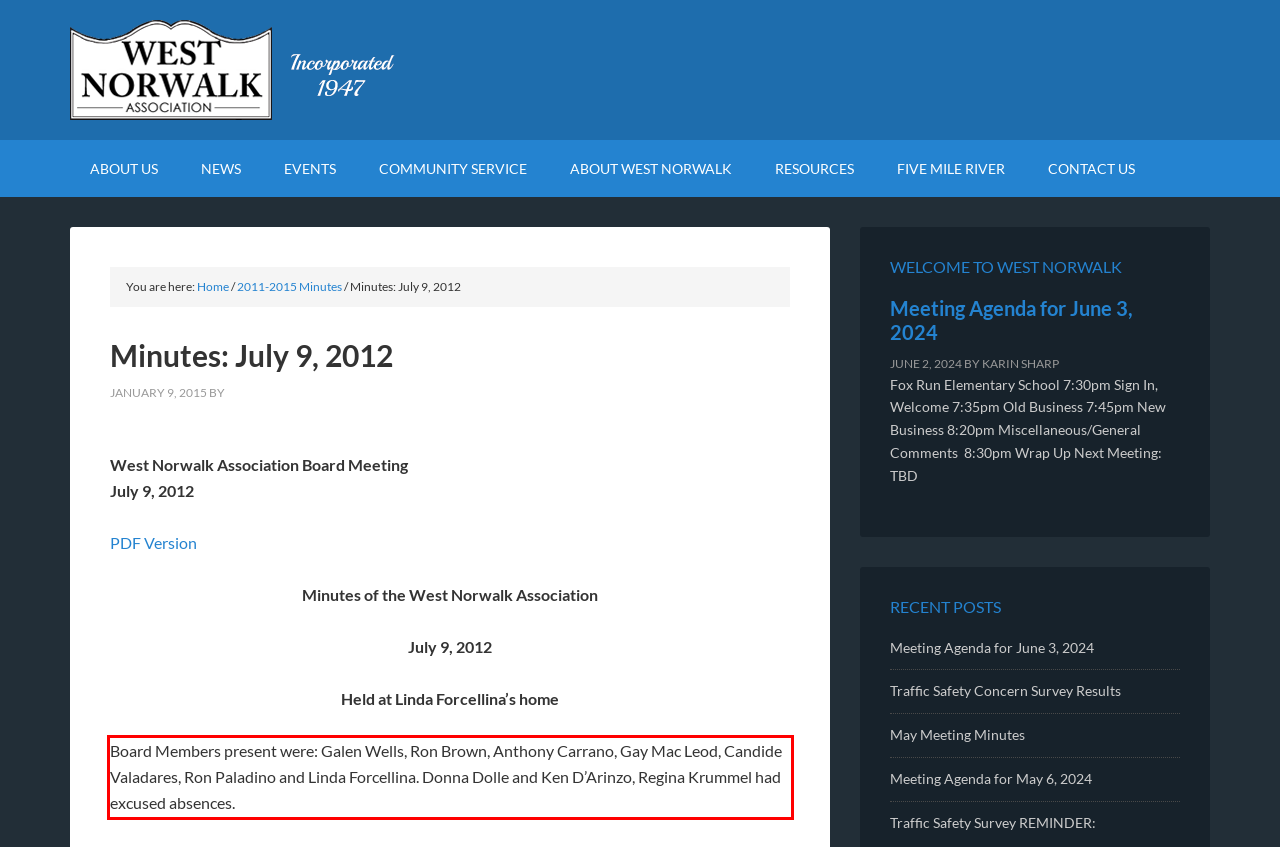Analyze the screenshot of the webpage and extract the text from the UI element that is inside the red bounding box.

Board Members present were: Galen Wells, Ron Brown, Anthony Carrano, Gay Mac Leod, Candide Valadares, Ron Paladino and Linda Forcellina. Donna Dolle and Ken D’Arinzo, Regina Krummel had excused absences.